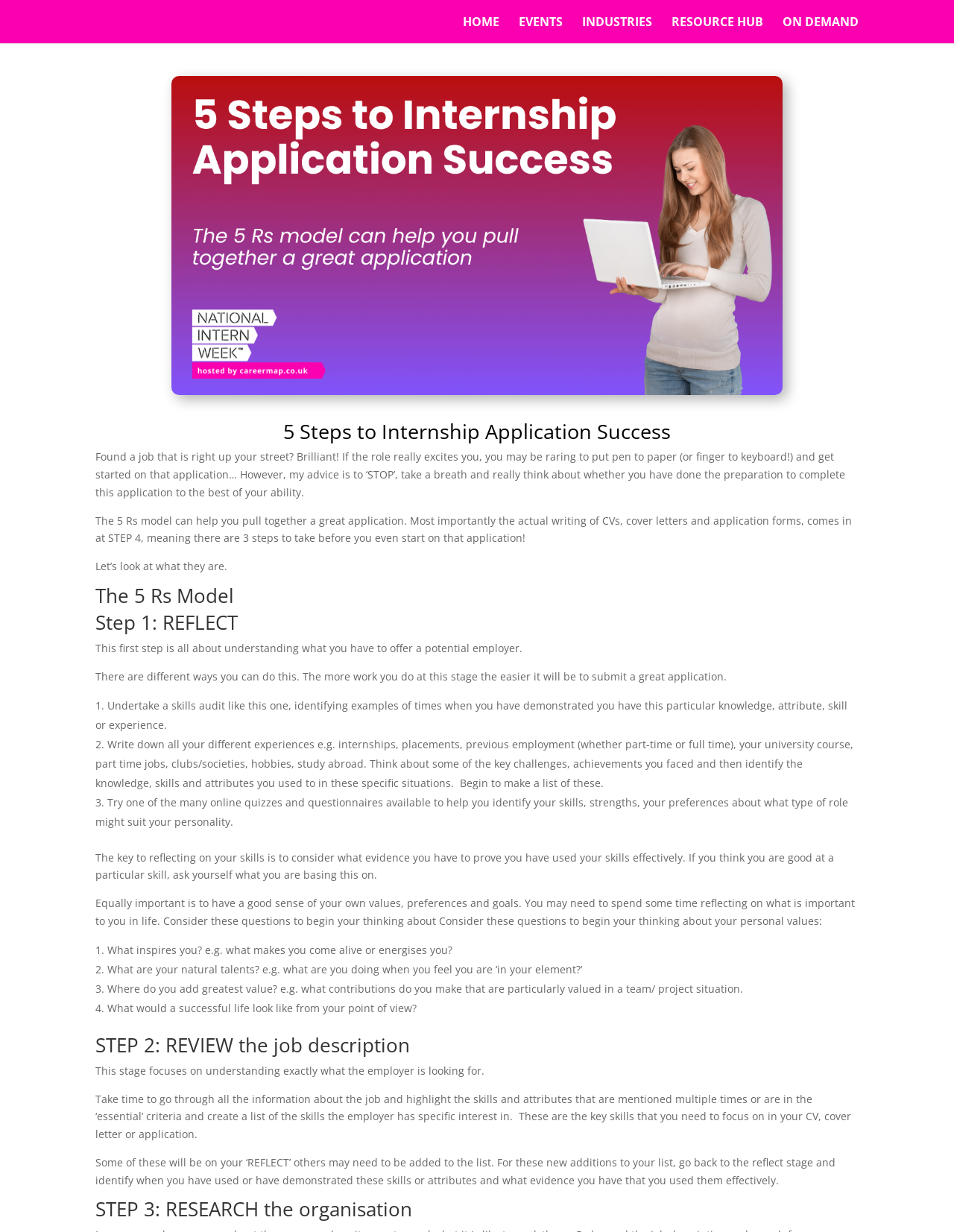Answer the question using only one word or a concise phrase: What should you identify in Step 1 of the 5 Rs model?

Evidence of skills